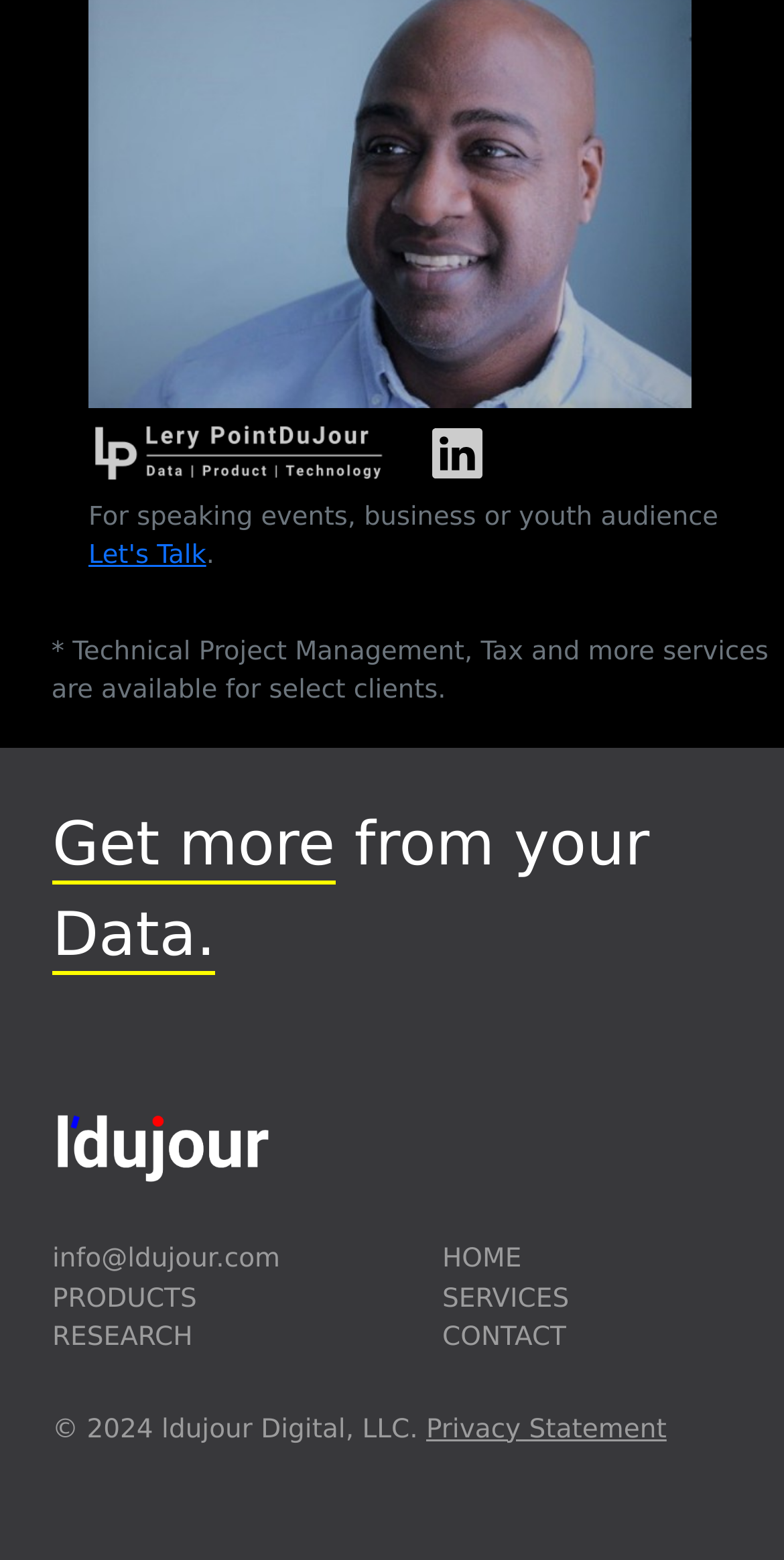What is the theme of the speaking events?
Please look at the screenshot and answer using one word or phrase.

Business or youth audience